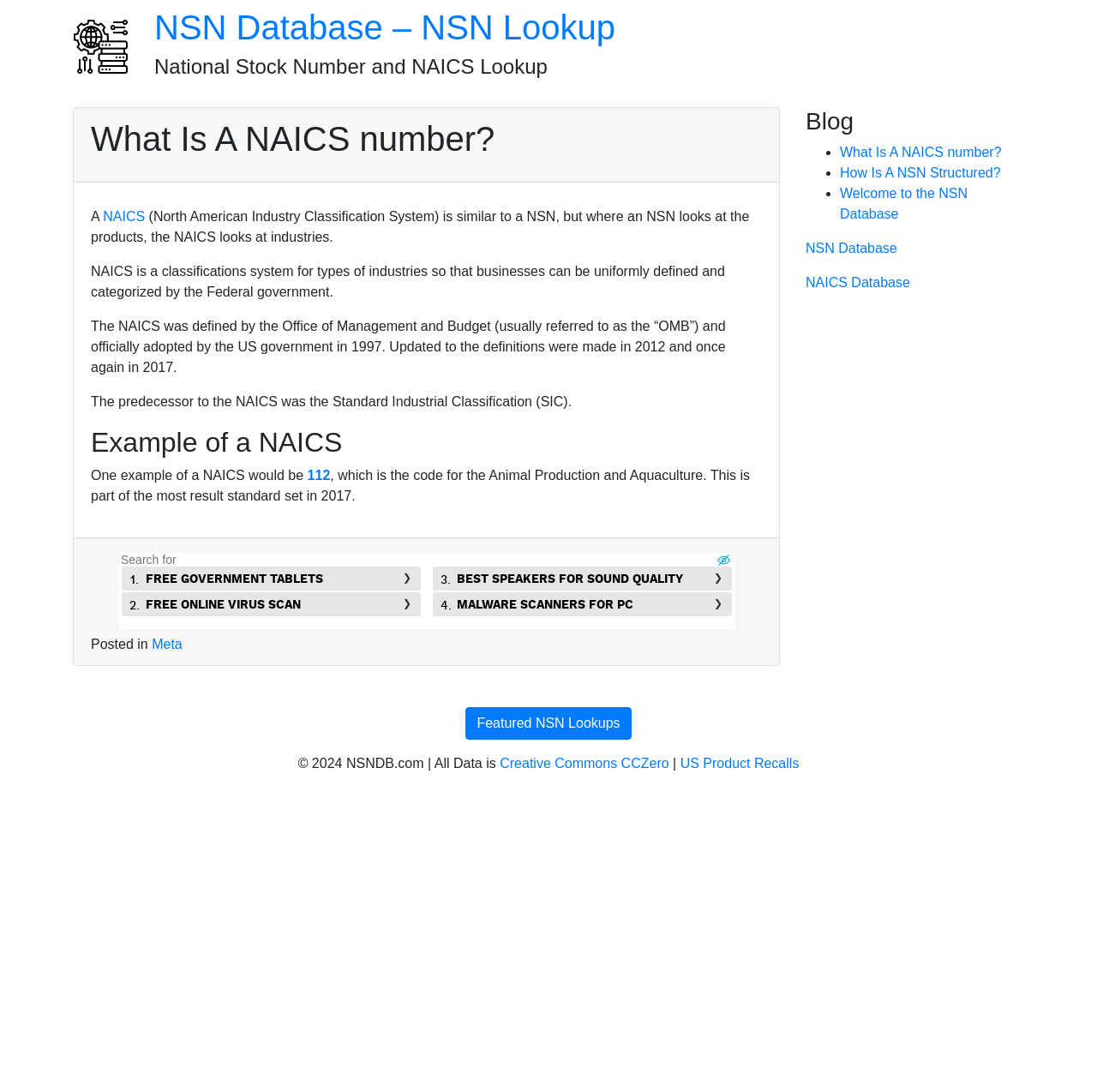What is the purpose of NAICS? Please answer the question using a single word or phrase based on the image.

Classify industries